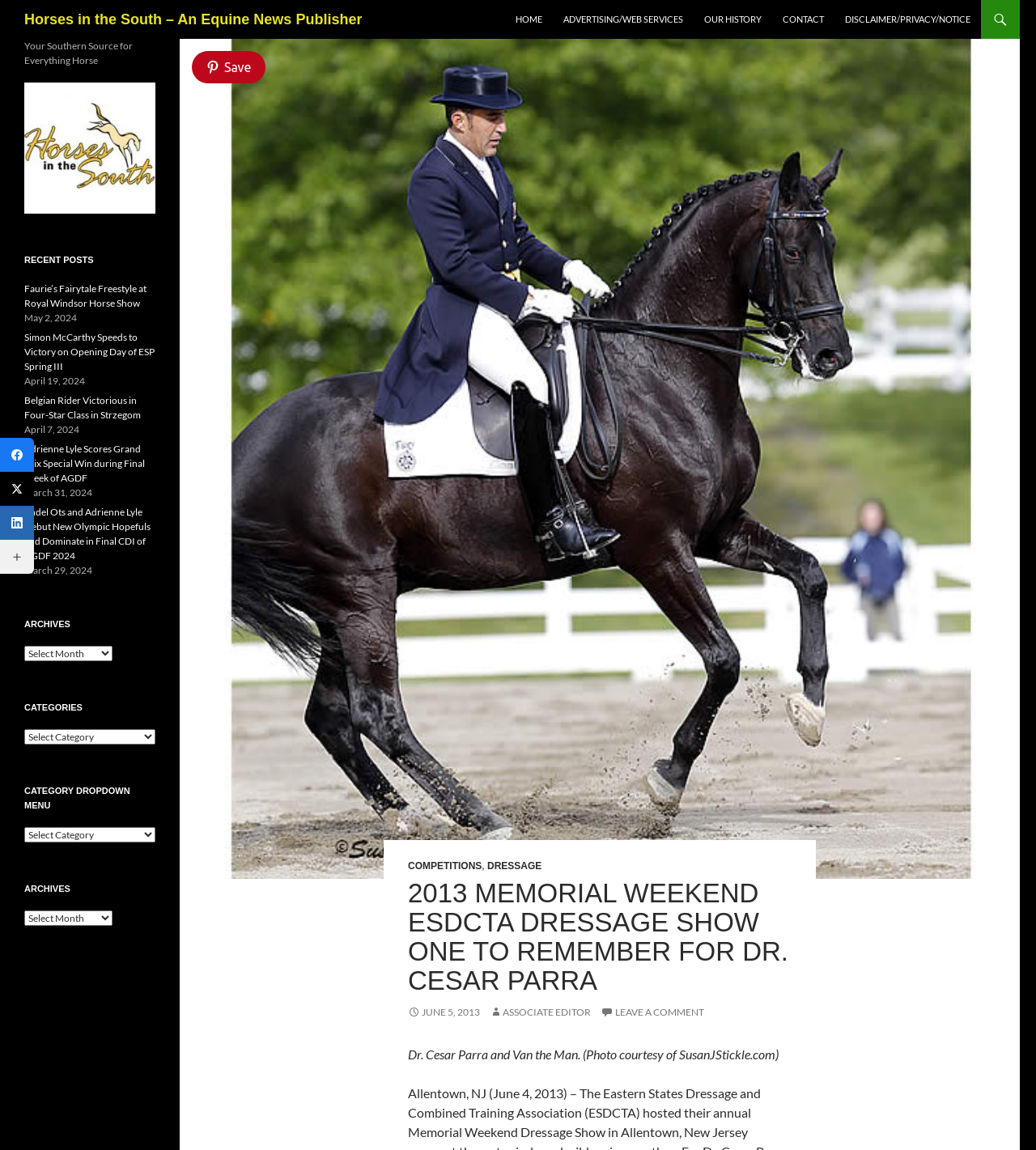Locate the bounding box coordinates of the element that should be clicked to fulfill the instruction: "Share on Facebook".

None